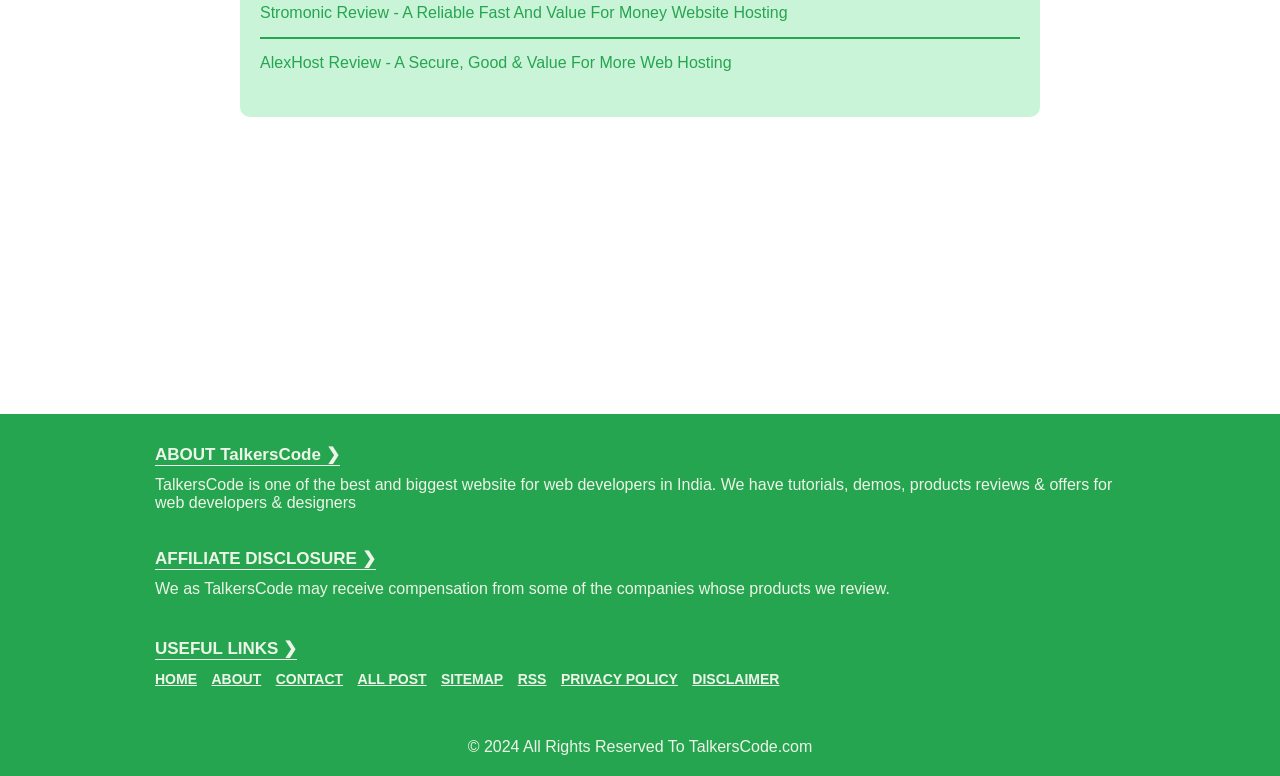What is the purpose of the affiliate disclosure?
Based on the image, answer the question in a detailed manner.

I understood the purpose of the affiliate disclosure by reading the StaticText element 'We as TalkersCode may receive compensation from some of the companies whose products we review.', which indicates that the website may receive compensation from companies whose products they review.